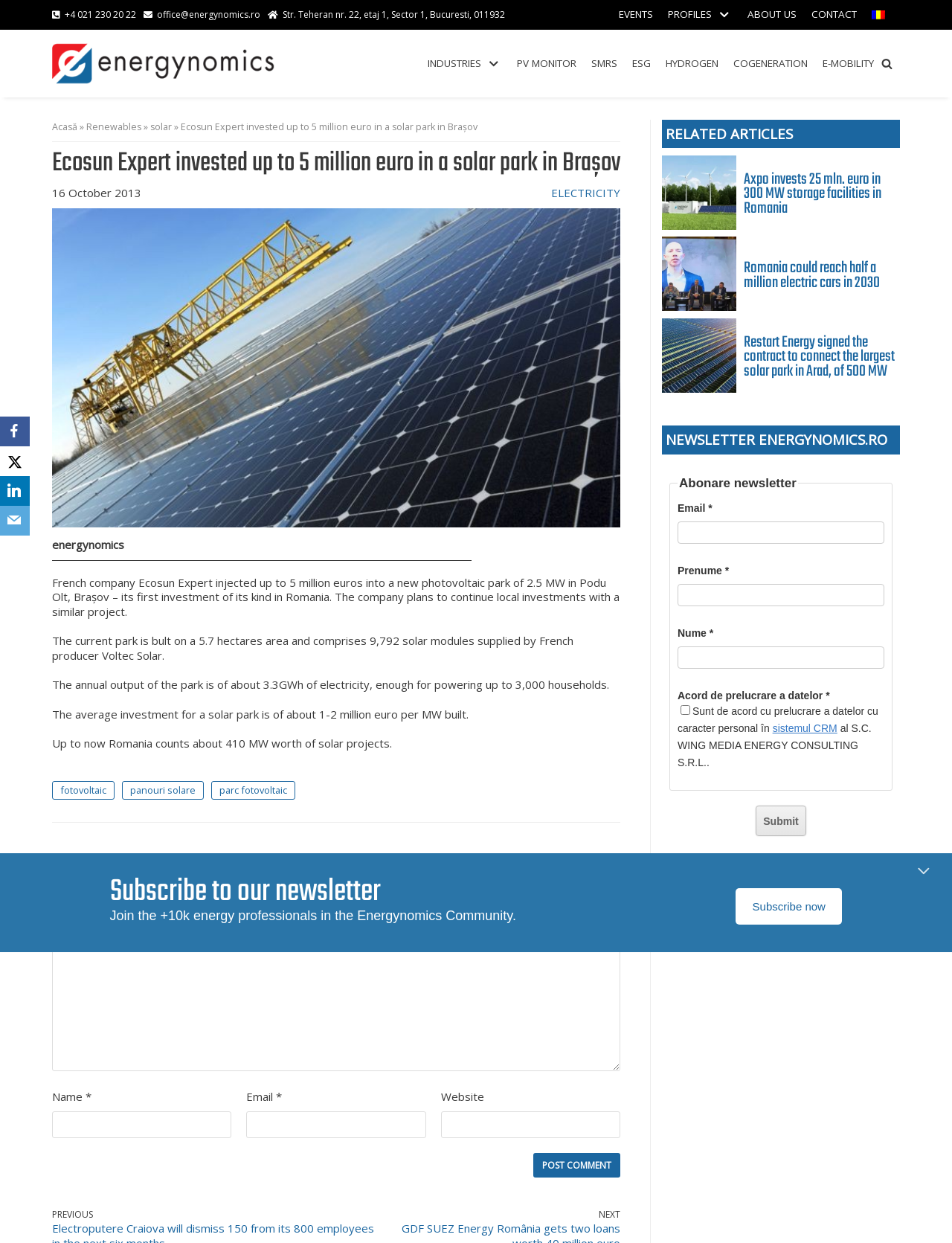How many MW is the solar park in Podu Olt, Brașov?
Analyze the image and deliver a detailed answer to the question.

The answer can be found in the paragraph 'French company Ecosun Expert injected up to 5 million euros into a new photovoltaic park of 2.5 MW in Podu Olt, Brașov – its first investment of its kind in Romania.' which is located in the main content area of the webpage.